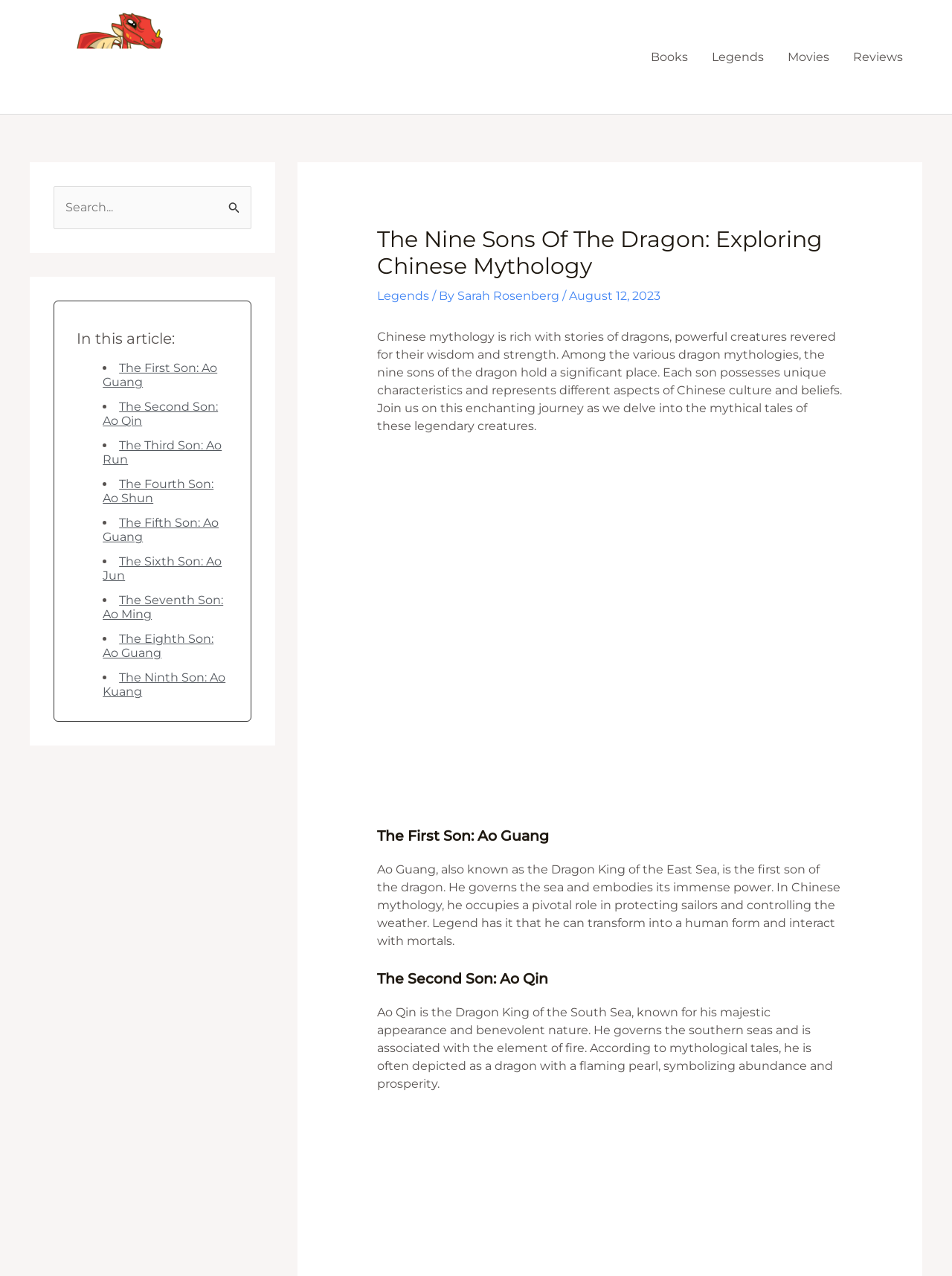Highlight the bounding box coordinates of the element that should be clicked to carry out the following instruction: "Click the Dragon University logo". The coordinates must be given as four float numbers ranging from 0 to 1, i.e., [left, top, right, bottom].

[0.031, 0.038, 0.172, 0.049]